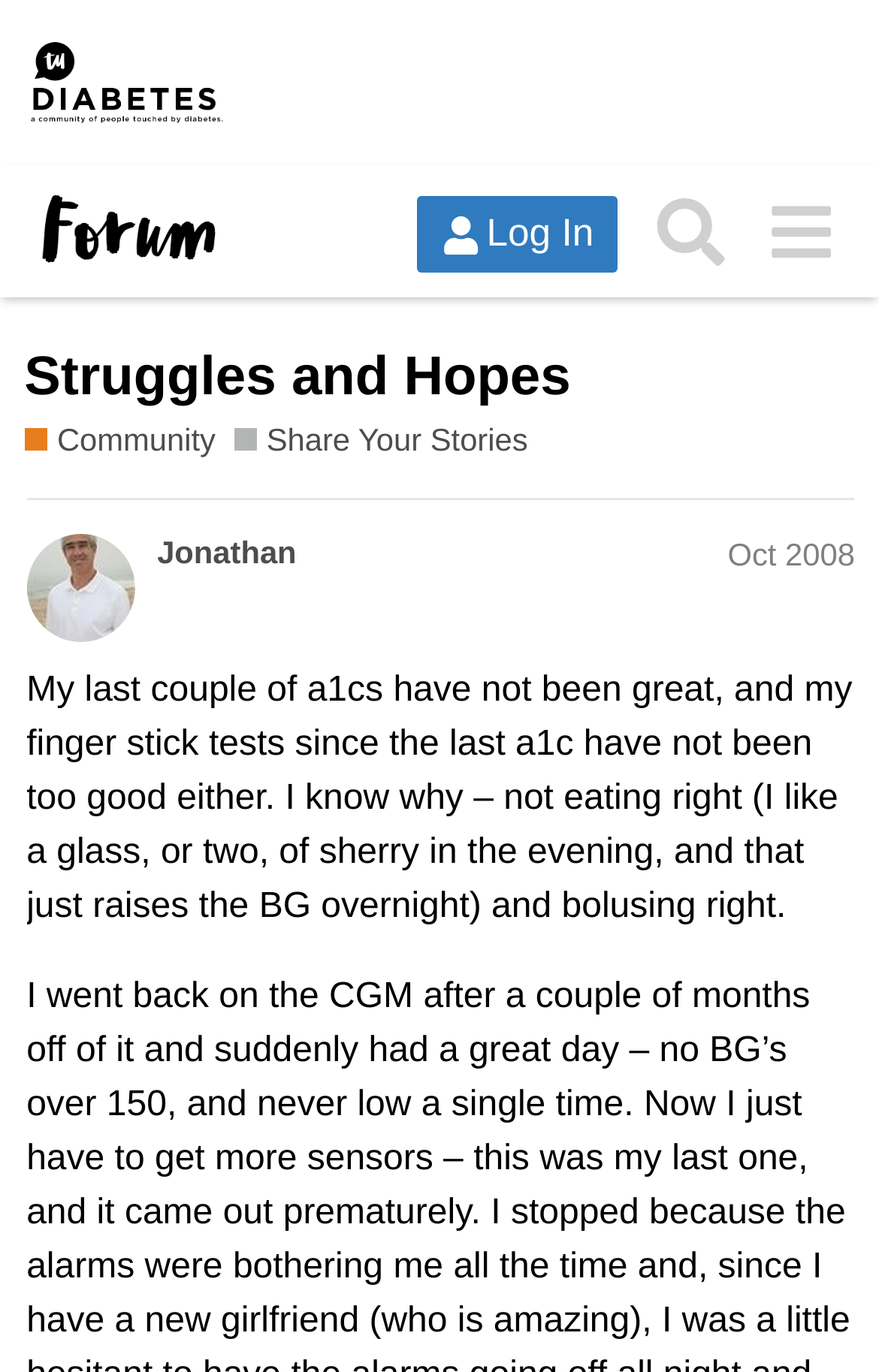Extract the heading text from the webpage.

Struggles and Hopes